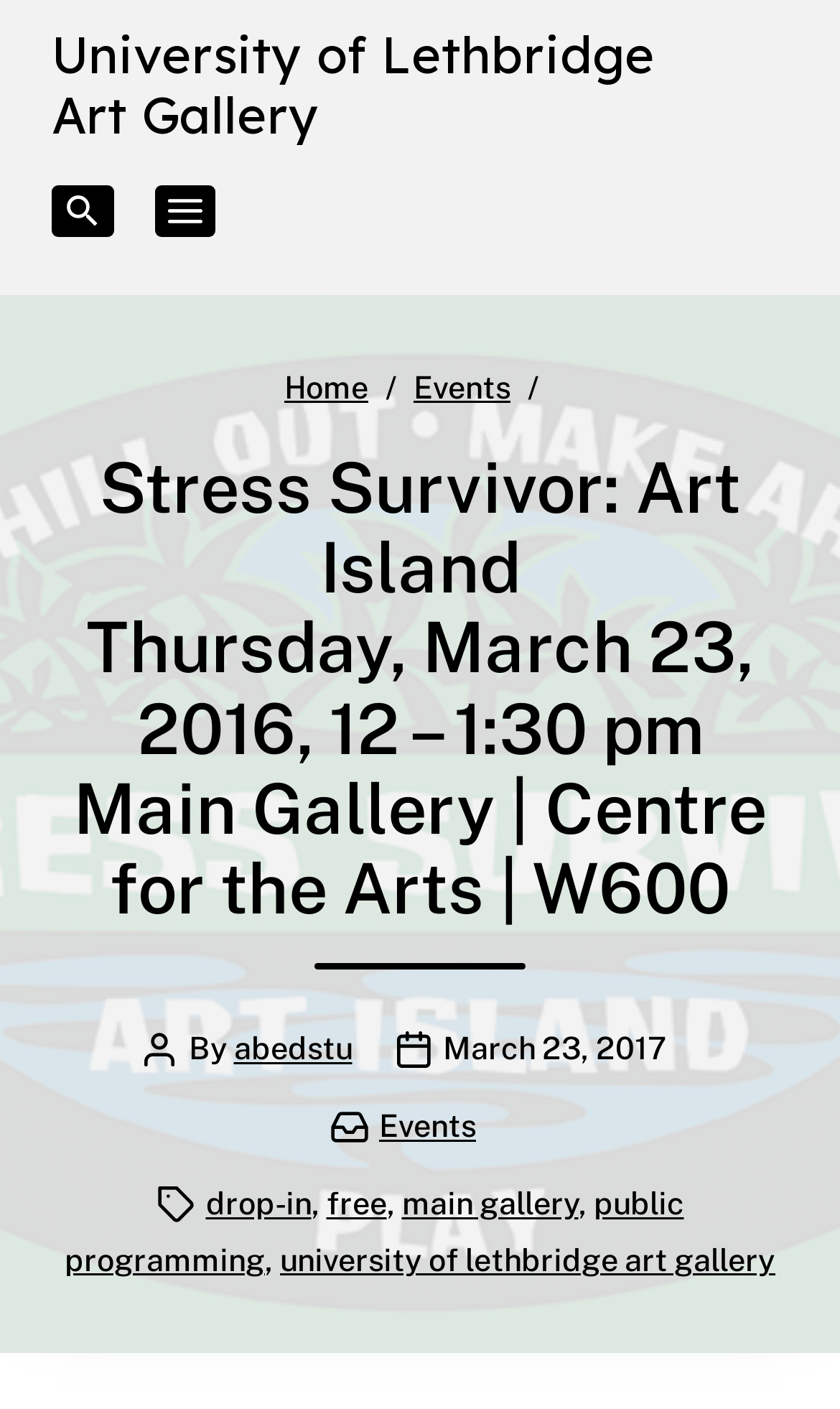What is the event location?
Analyze the screenshot and provide a detailed answer to the question.

I found the event location by looking at the page title and basic information section, where it says 'Stress Survivor: Art Island Thursday, March 23, 2016, 12 – 1:30 pm Main Gallery | Centre for the Arts | W600'. The location is clearly mentioned as Main Gallery | Centre for the Arts | W600.